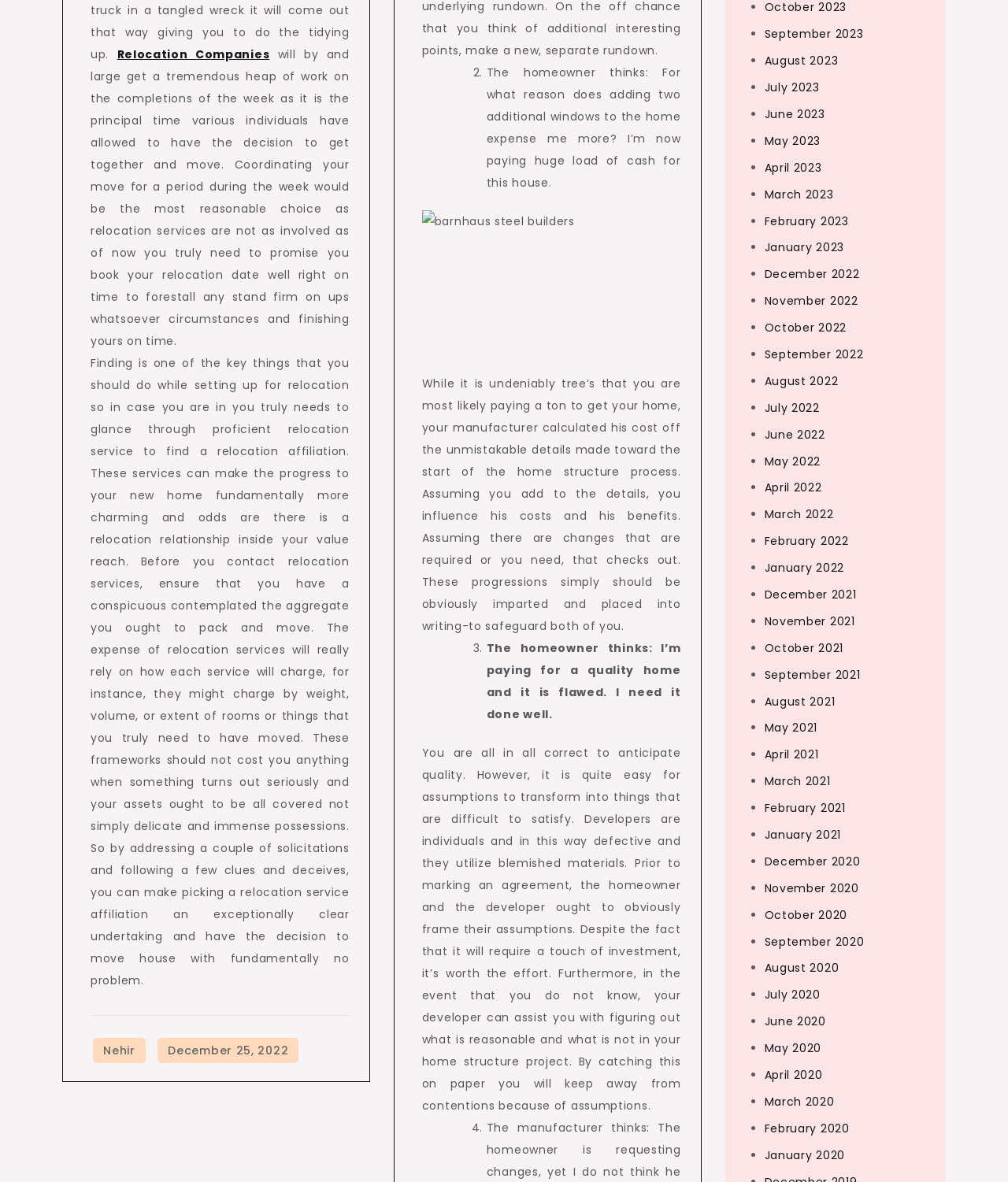Answer the question below with a single word or a brief phrase: 
What is the role of a developer in a home structure project?

To assist in setting expectations